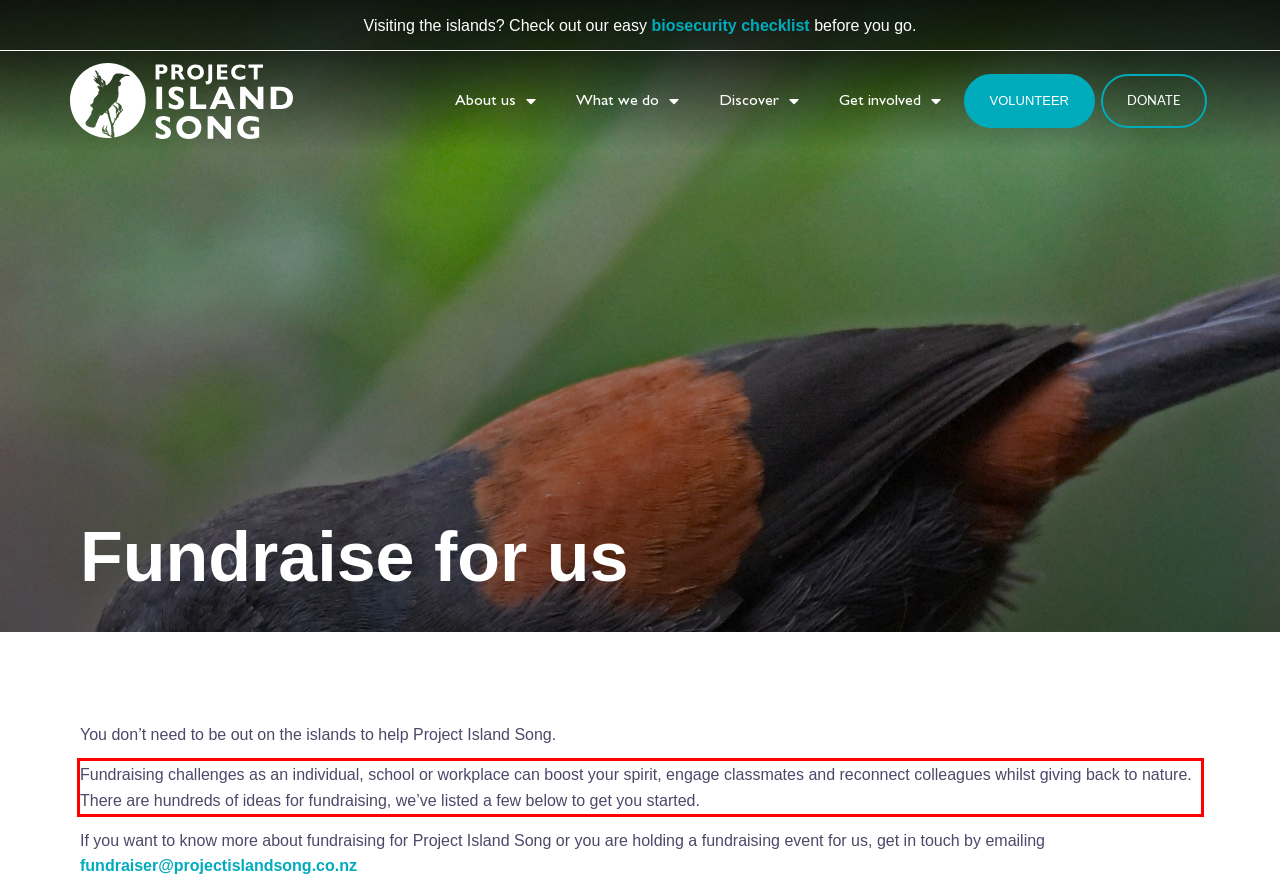You are presented with a screenshot containing a red rectangle. Extract the text found inside this red bounding box.

Fundraising challenges as an individual, school or workplace can boost your spirit, engage classmates and reconnect colleagues whilst giving back to nature. There are hundreds of ideas for fundraising, we’ve listed a few below to get you started.